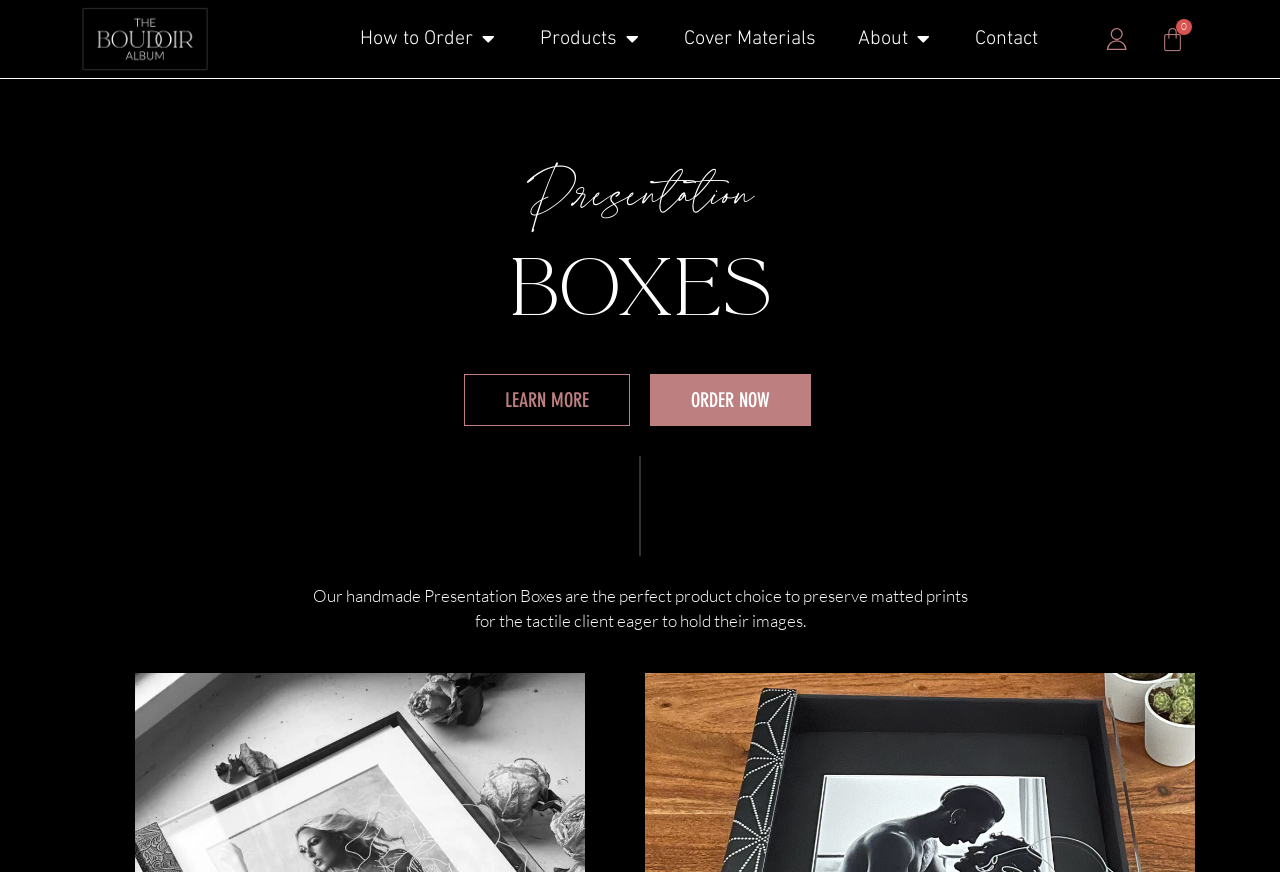How many links are in the navigation menu?
Refer to the image and provide a concise answer in one word or phrase.

5